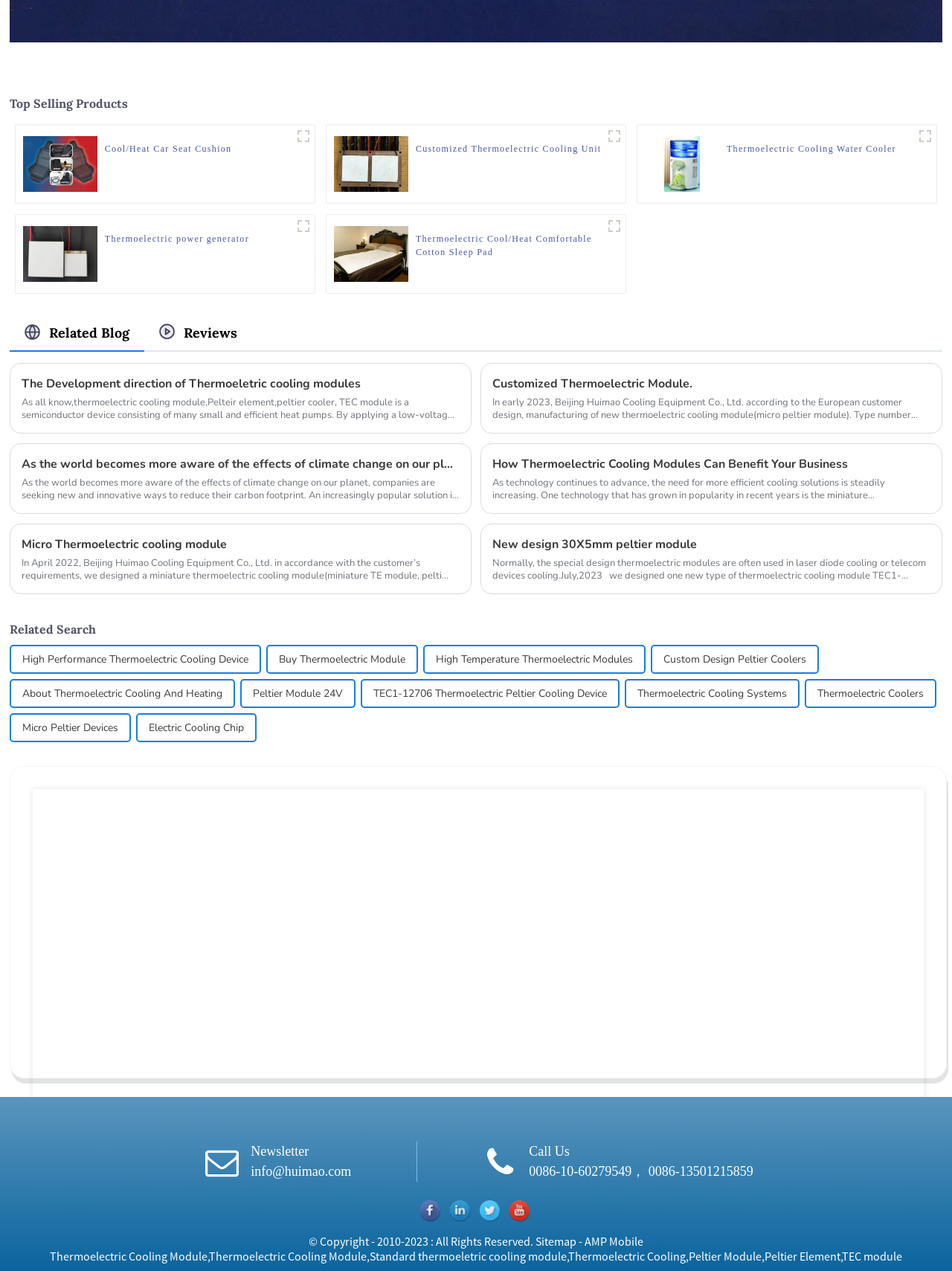Identify the bounding box coordinates for the element you need to click to achieve the following task: "Search for 'High Performance Thermoelectric Cooling Device'". The coordinates must be four float values ranging from 0 to 1, formatted as [left, top, right, bottom].

[0.023, 0.509, 0.261, 0.529]